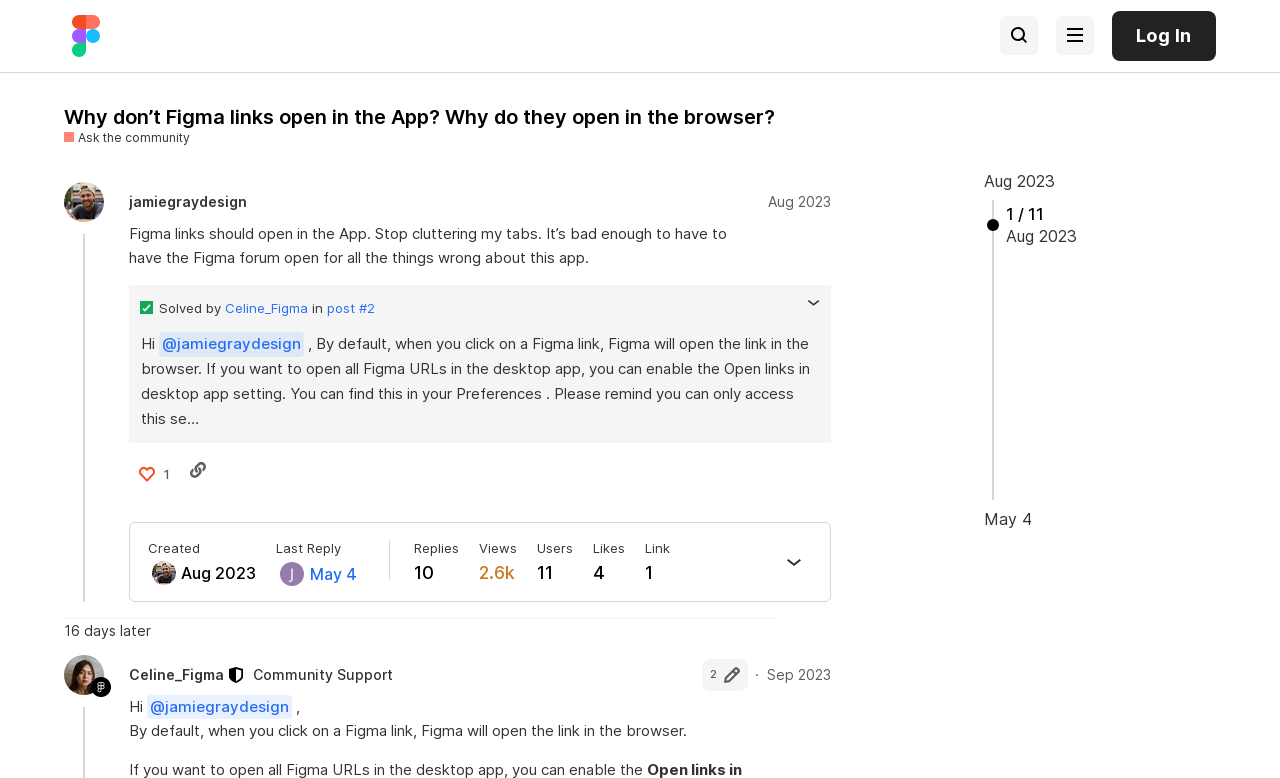Using the provided element description, identify the bounding box coordinates as (top-left x, top-left y, bottom-right x, bottom-right y). Ensure all values are between 0 and 1. Description: last reply May 4

[0.216, 0.692, 0.279, 0.754]